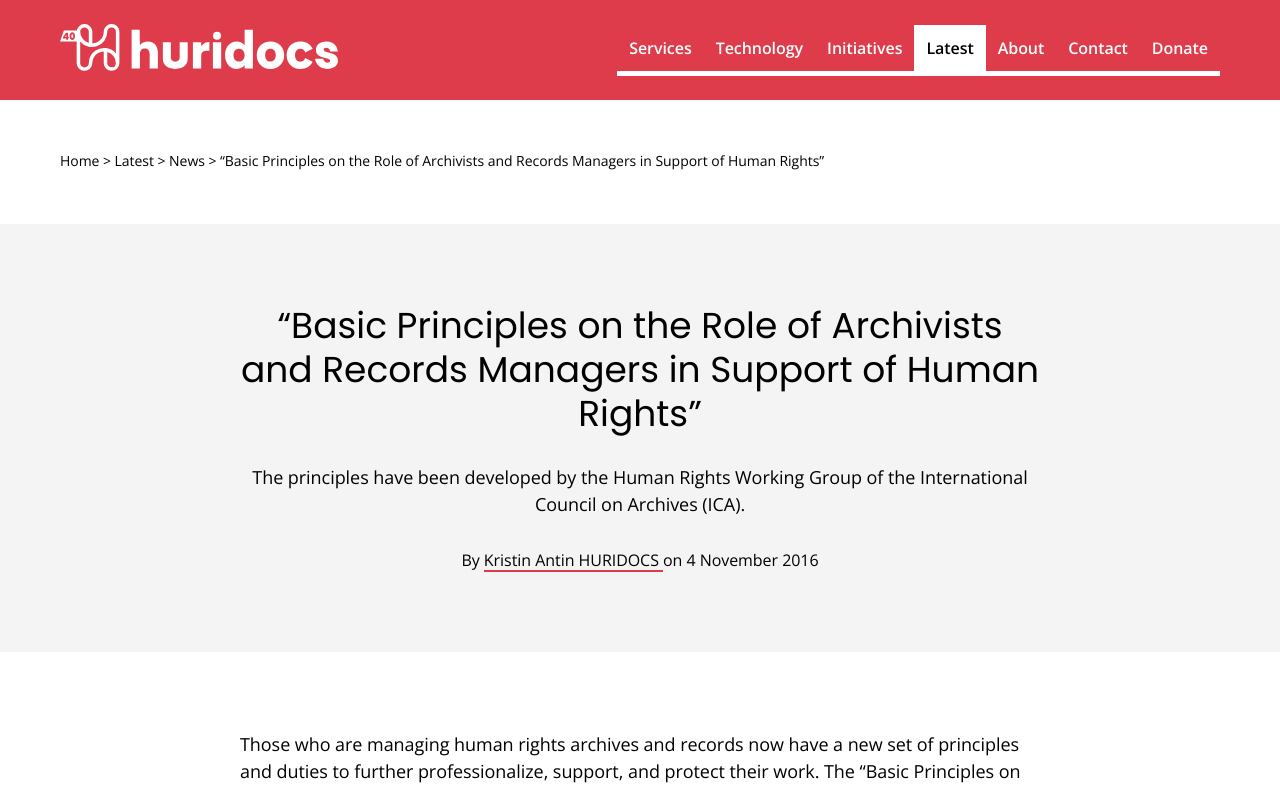Could you provide the bounding box coordinates for the portion of the screen to click to complete this instruction: "Go to the 'Services' page"?

[0.482, 0.032, 0.55, 0.09]